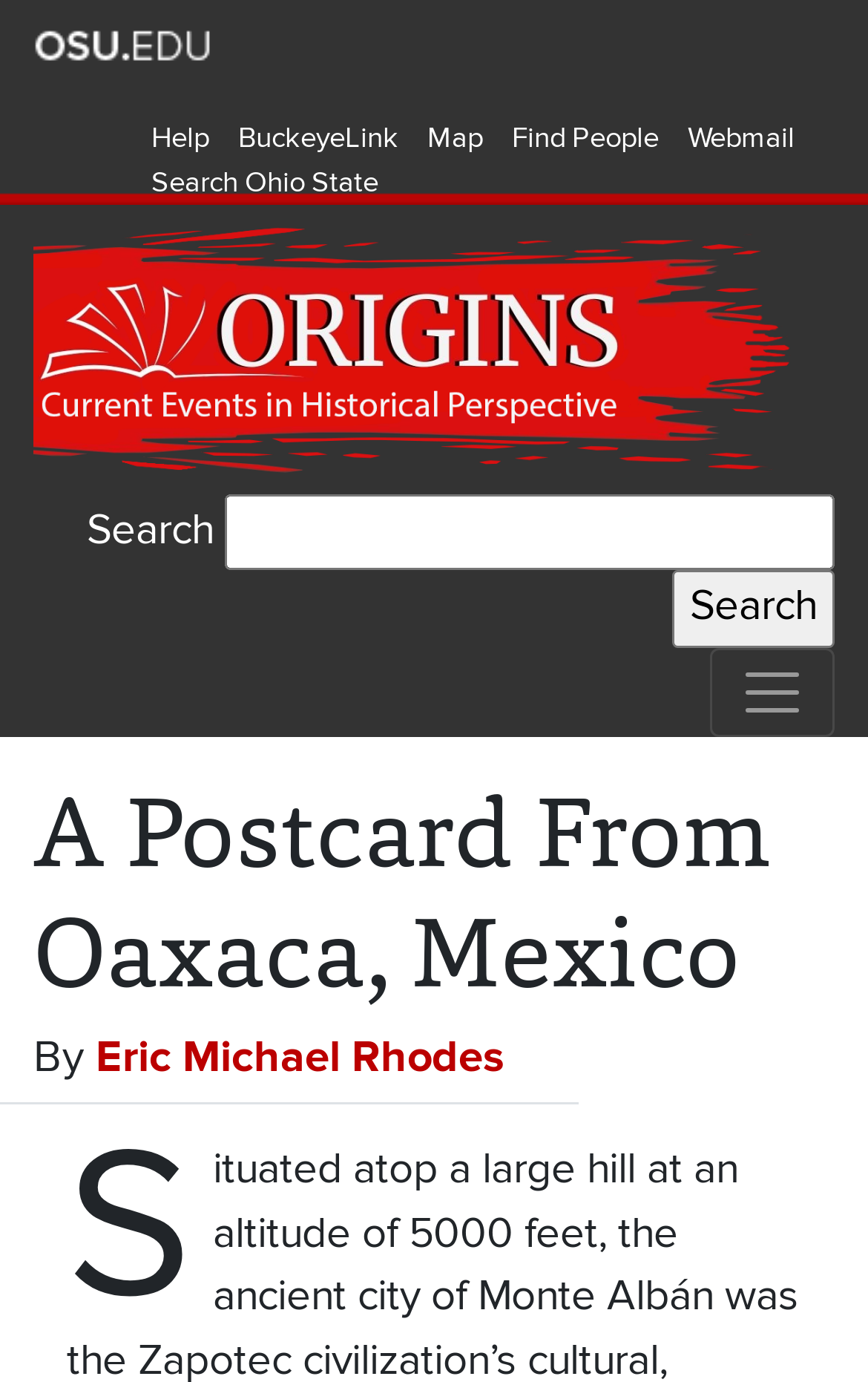Extract the primary heading text from the webpage.

A Postcard From Oaxaca, Mexico